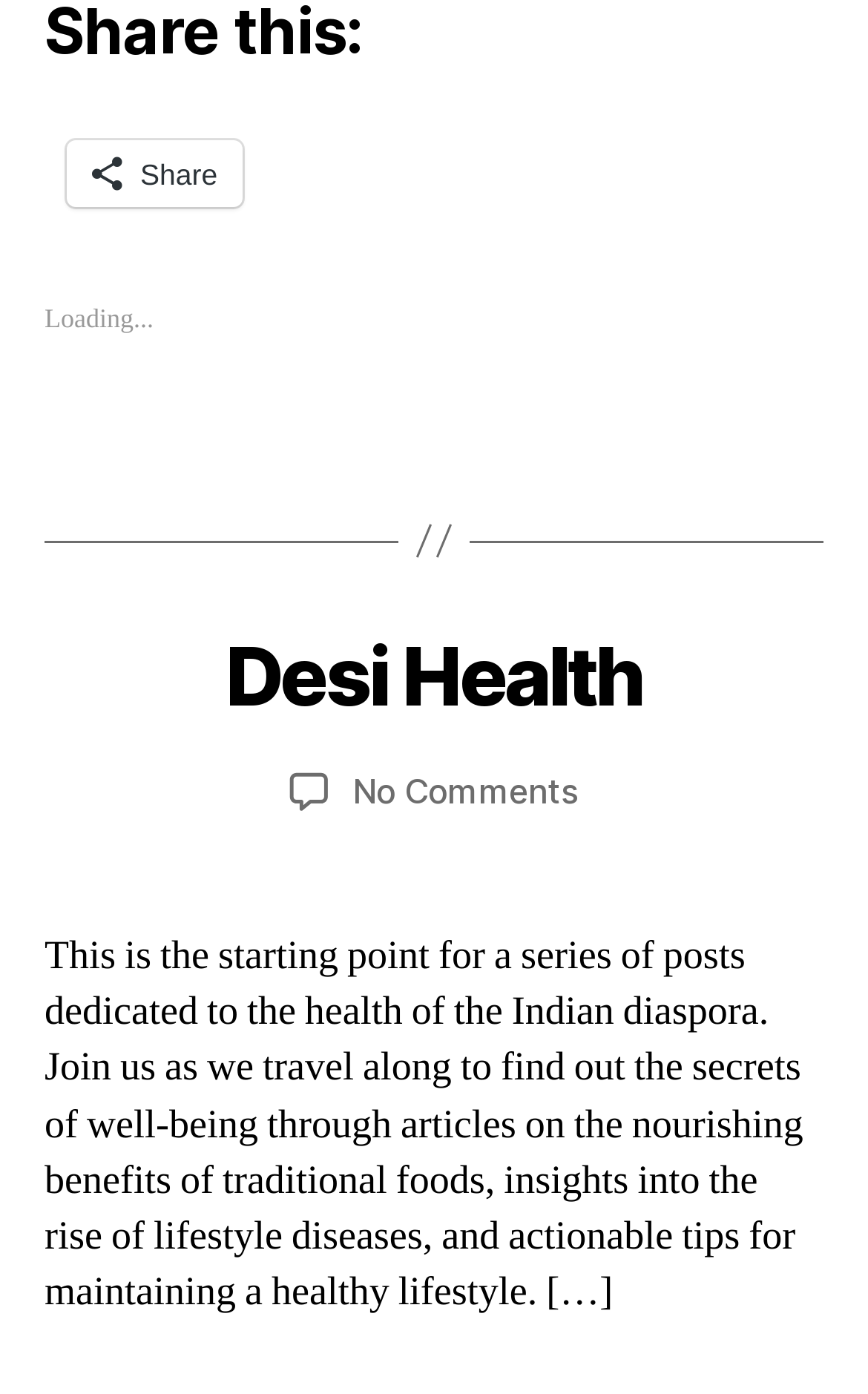Please locate the clickable area by providing the bounding box coordinates to follow this instruction: "Click on 'What is Gita'".

[0.123, 0.319, 0.161, 0.565]